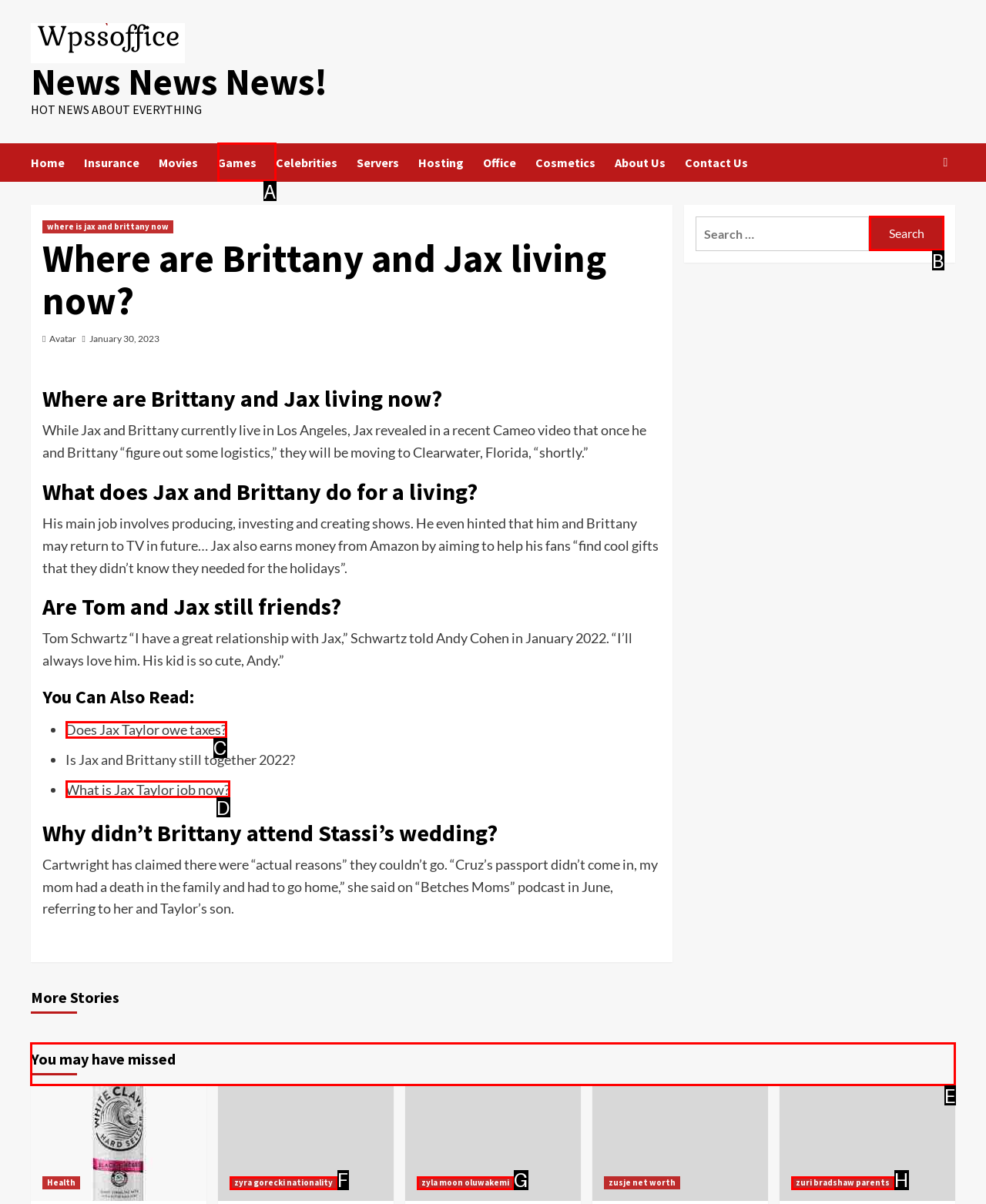Tell me which UI element to click to fulfill the given task: Check 'You may have missed' section. Respond with the letter of the correct option directly.

E